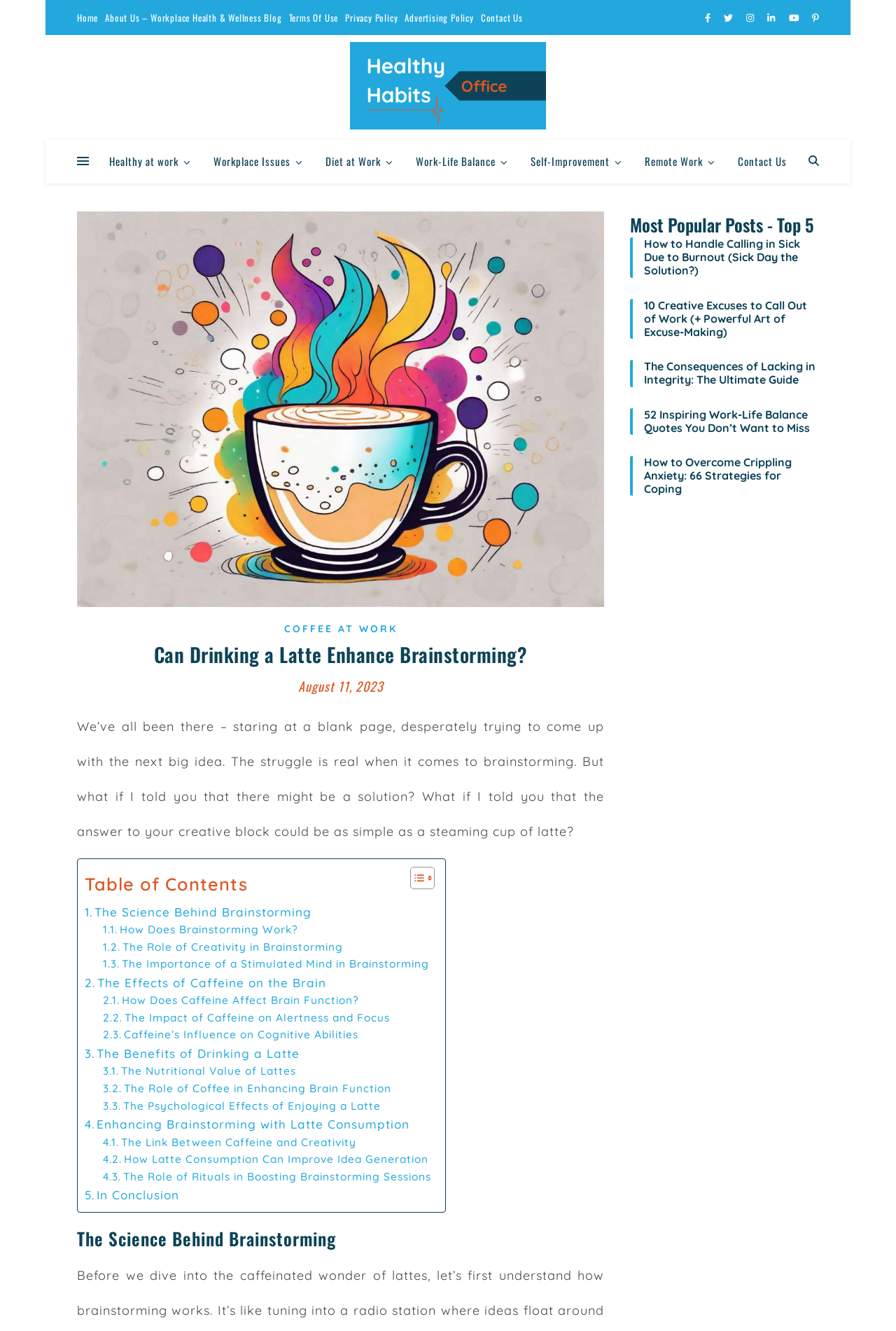Provide the bounding box coordinates of the HTML element described as: "Terms Of Use". The bounding box coordinates should be four float numbers between 0 and 1, i.e., [left, top, right, bottom].

[0.318, 0.0, 0.381, 0.026]